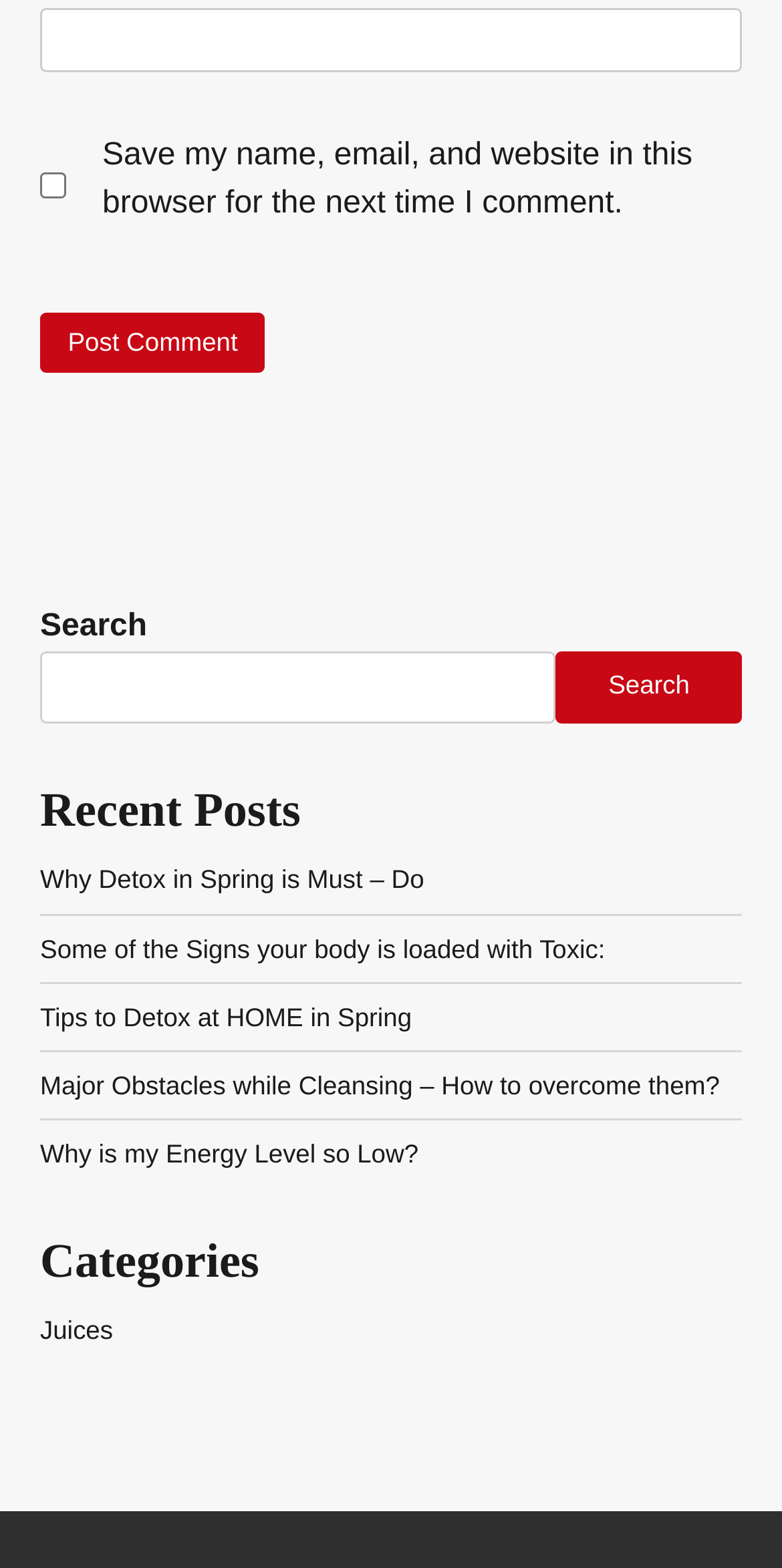Provide the bounding box coordinates of the area you need to click to execute the following instruction: "search for something".

[0.051, 0.415, 0.711, 0.461]